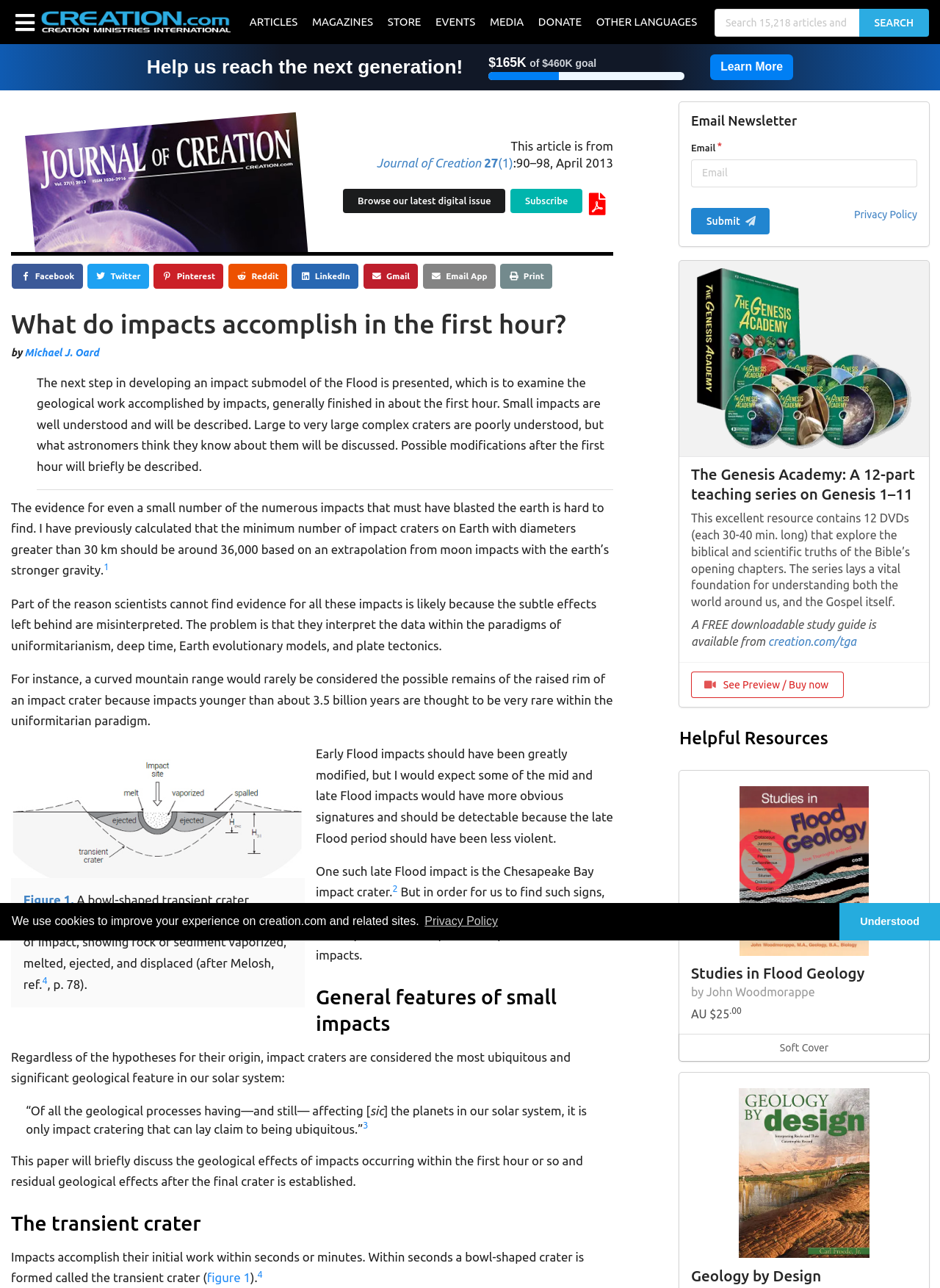Please extract the primary headline from the webpage.

What do impacts accomplish in the first hour?